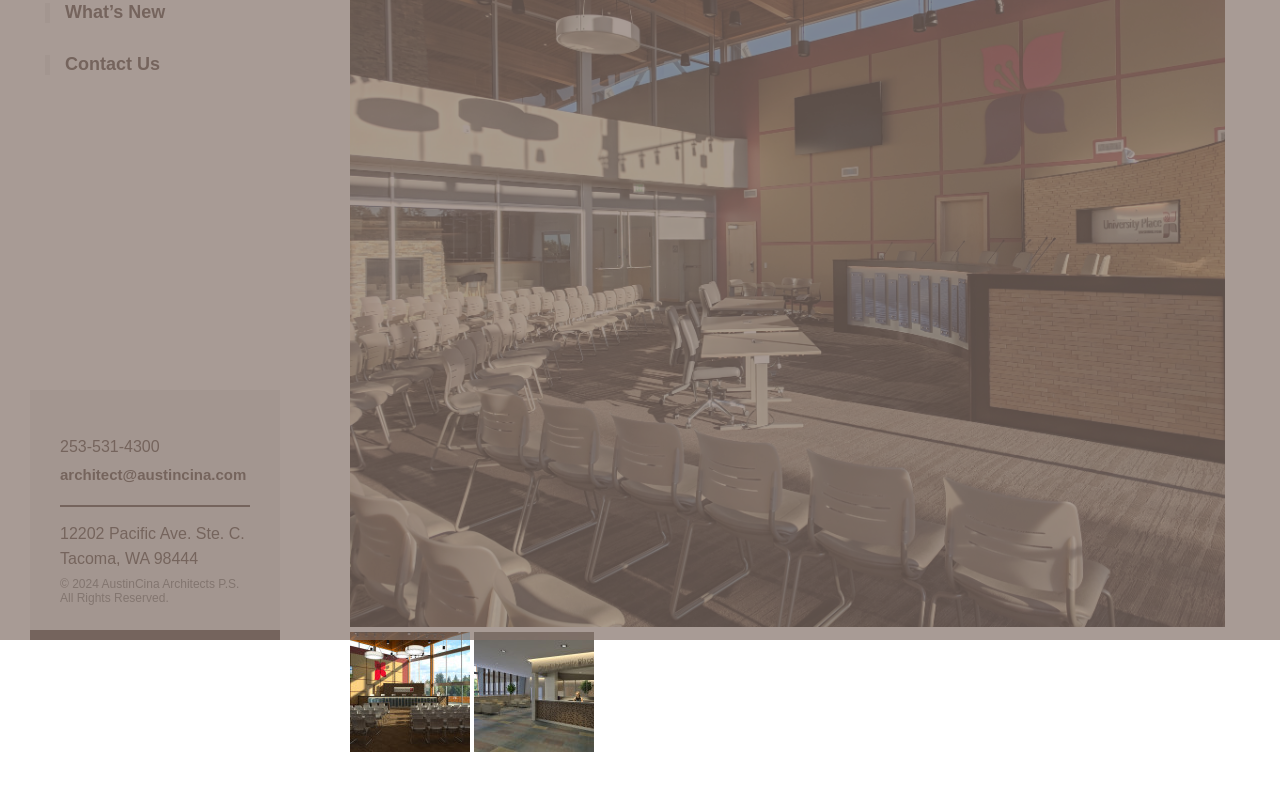Provide the bounding box coordinates of the HTML element described by the text: "architect@austincina.com".

[0.047, 0.574, 0.192, 0.595]